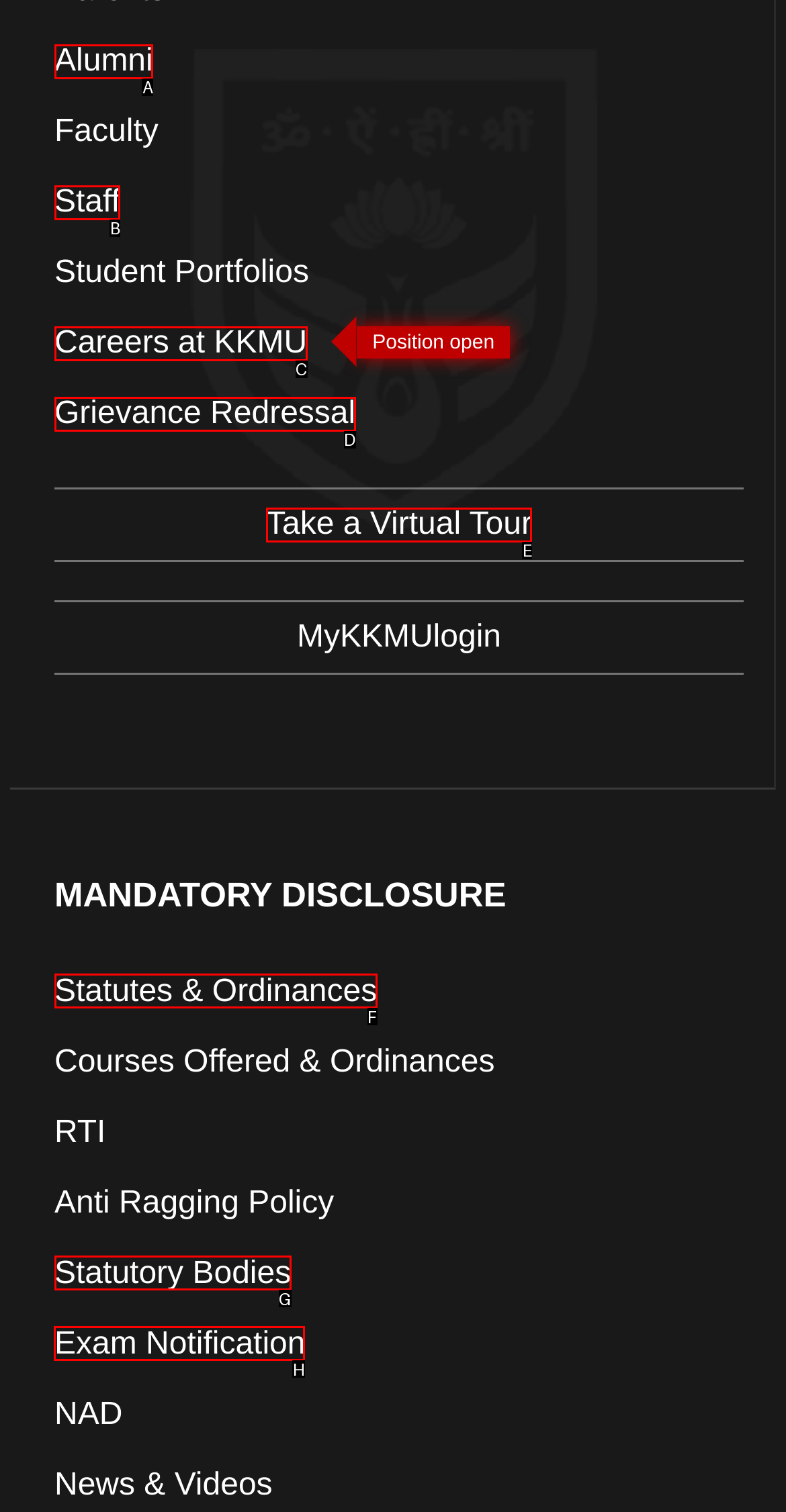Identify the correct HTML element to click to accomplish this task: Check Exam Notification
Respond with the letter corresponding to the correct choice.

H